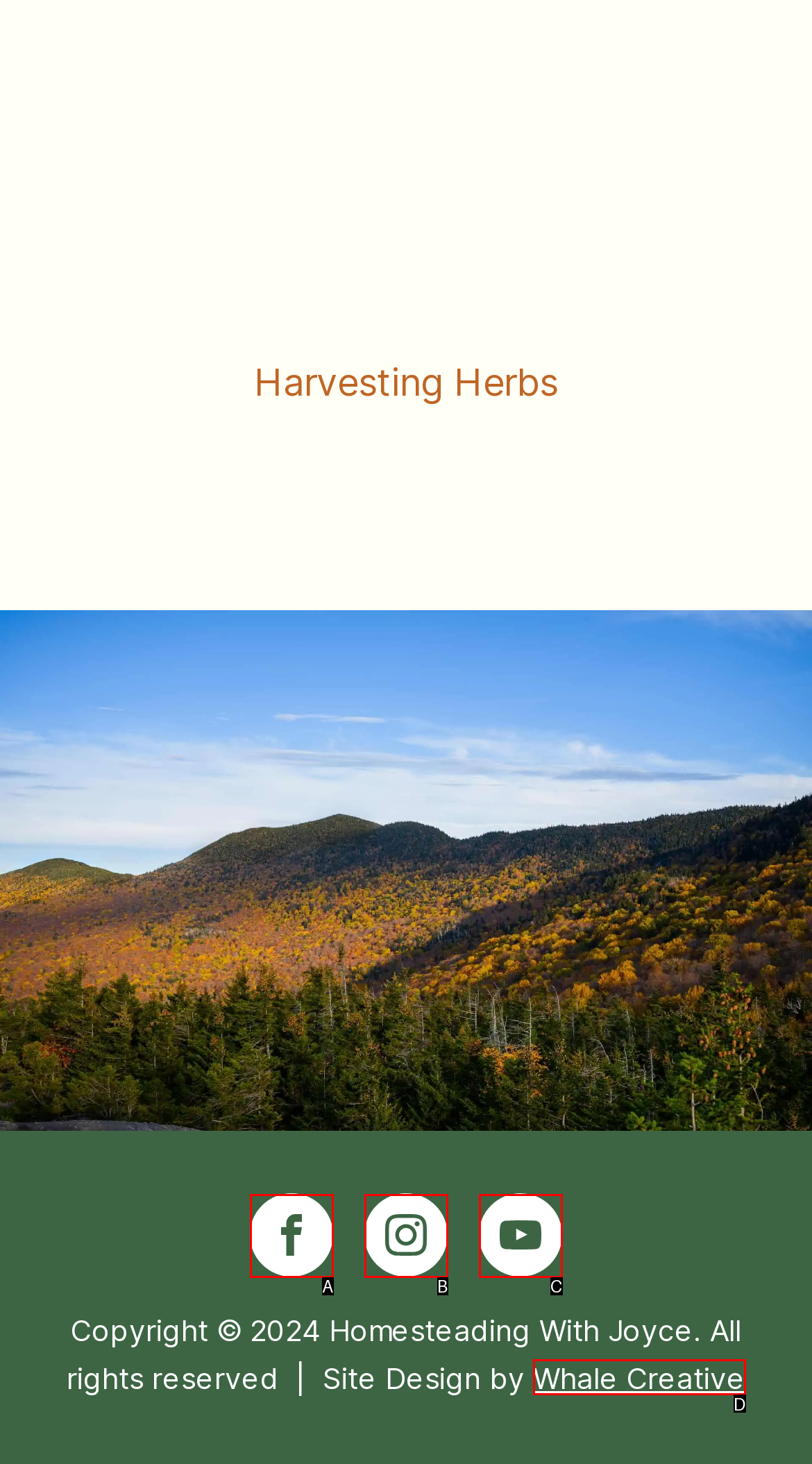Find the HTML element that matches the description: Visit our Instagram. Answer using the letter of the best match from the available choices.

B